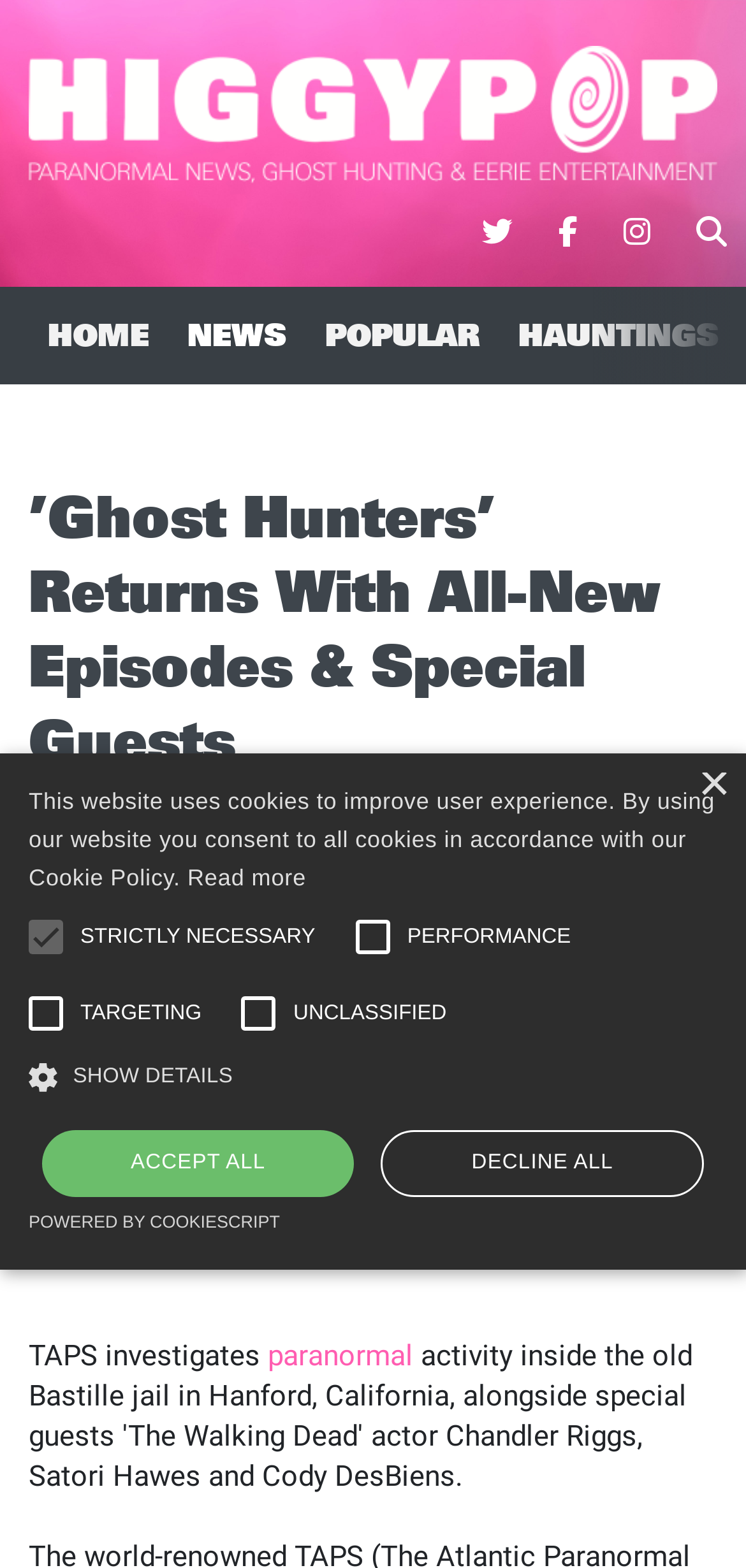Specify the bounding box coordinates of the element's region that should be clicked to achieve the following instruction: "Explore Sustainability Gippsland Facebook". The bounding box coordinates consist of four float numbers between 0 and 1, in the format [left, top, right, bottom].

None